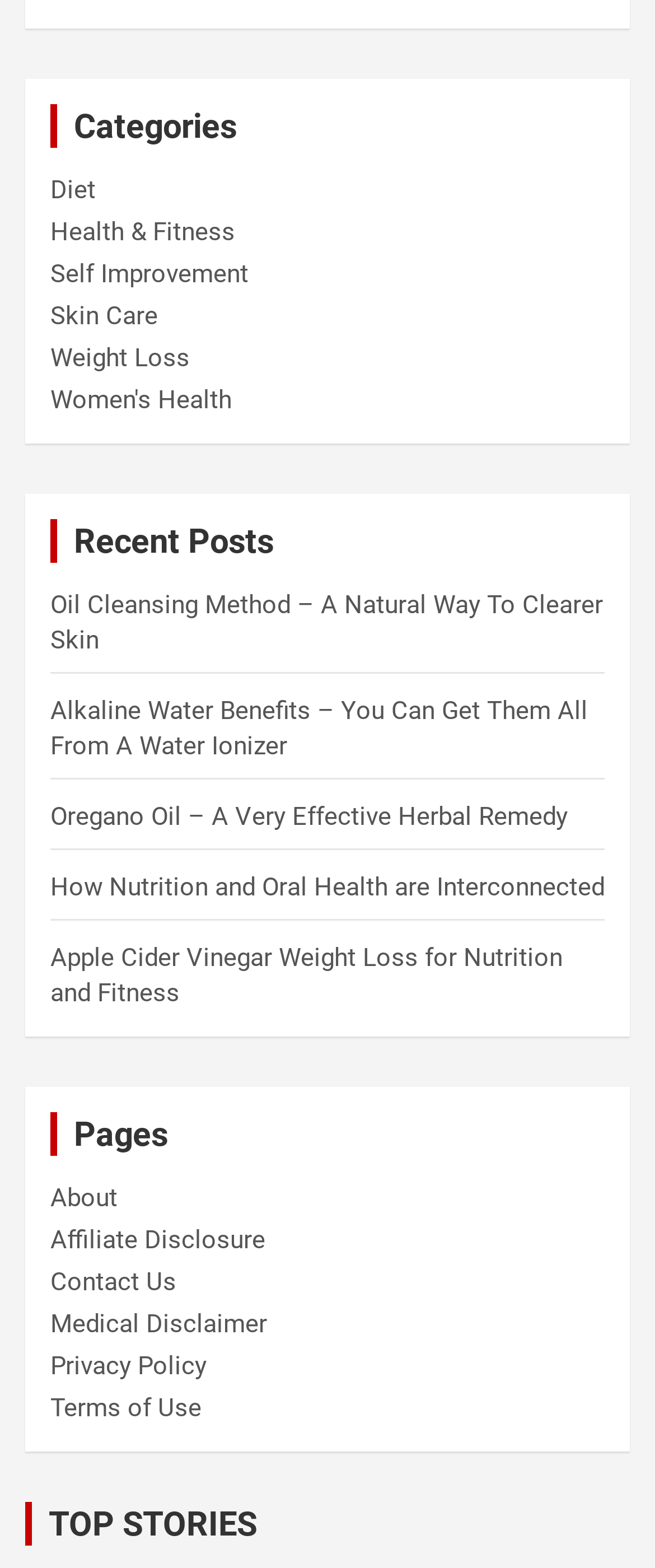How many pages are listed?
Based on the image, provide your answer in one word or phrase.

7